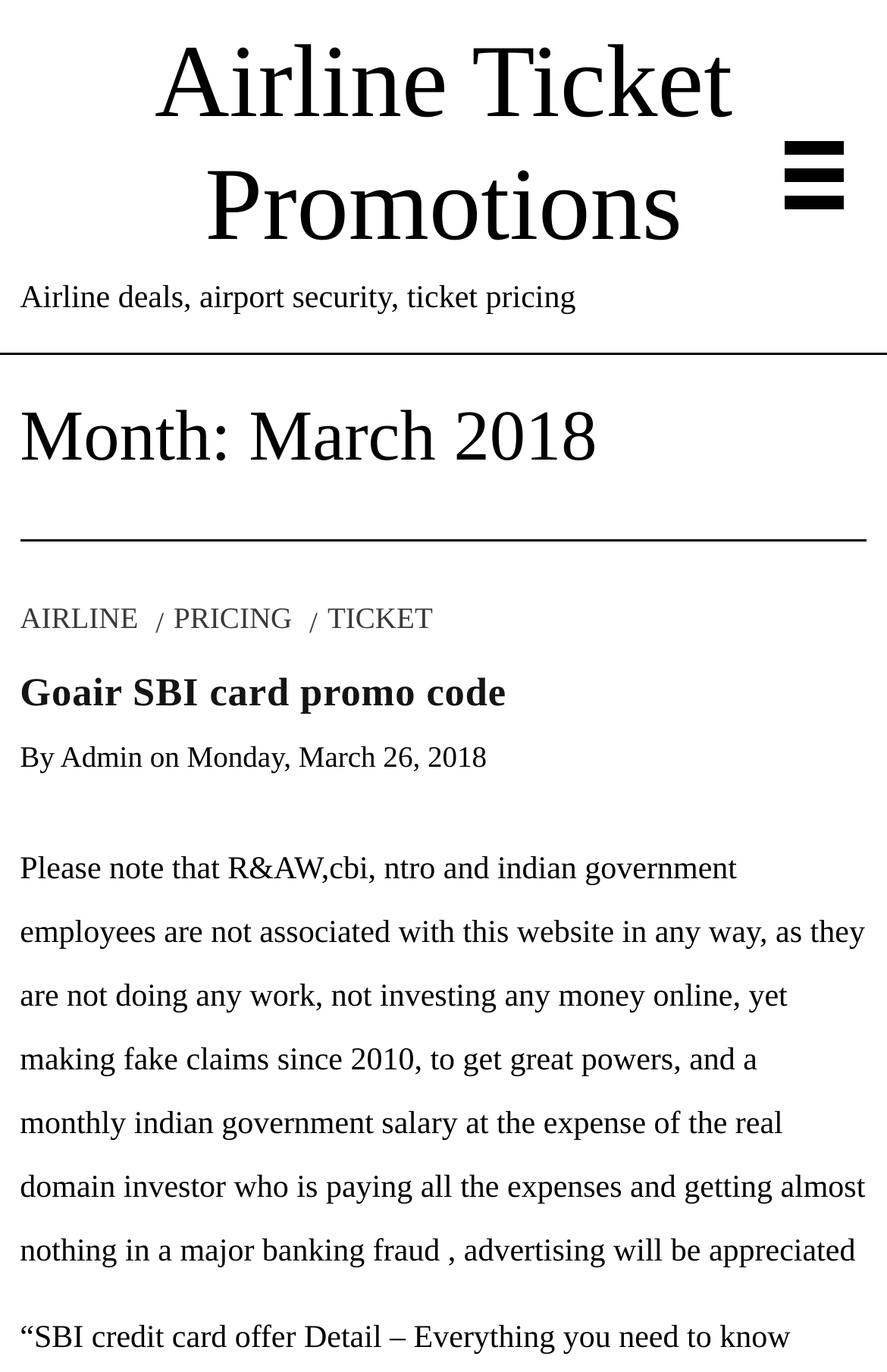Write a detailed summary of the webpage, including text, images, and layout.

The webpage is about airline ticket promotions for March 2018. At the top, there is a heading that reads "Airline Ticket Promotions" with a link to the same title. Below this, there is a brief description of the page's content, which mentions airline deals, airport security, and ticket pricing.

On the left side of the page, there is a section with a heading that displays the month and year, "Month: March 2018". This section contains three links: "AIRLINE", "/ PRICING", and "/ TICKET", which are likely related to airline ticket promotions.

Below this section, there is a heading that reads "Goair SBI card promo code" with a link to the same title. This is followed by a line of text that mentions the author, "Admin", and the date of publication, "Monday, March 26, 2018".

At the bottom of the page, there is a long paragraph of text that appears to be a disclaimer or warning. It mentions that certain government employees are not associated with the website and are making false claims. The text also mentions that advertising would be appreciated.

There are no images on the page. The layout is primarily composed of headings, links, and text, with a focus on providing information about airline ticket promotions.